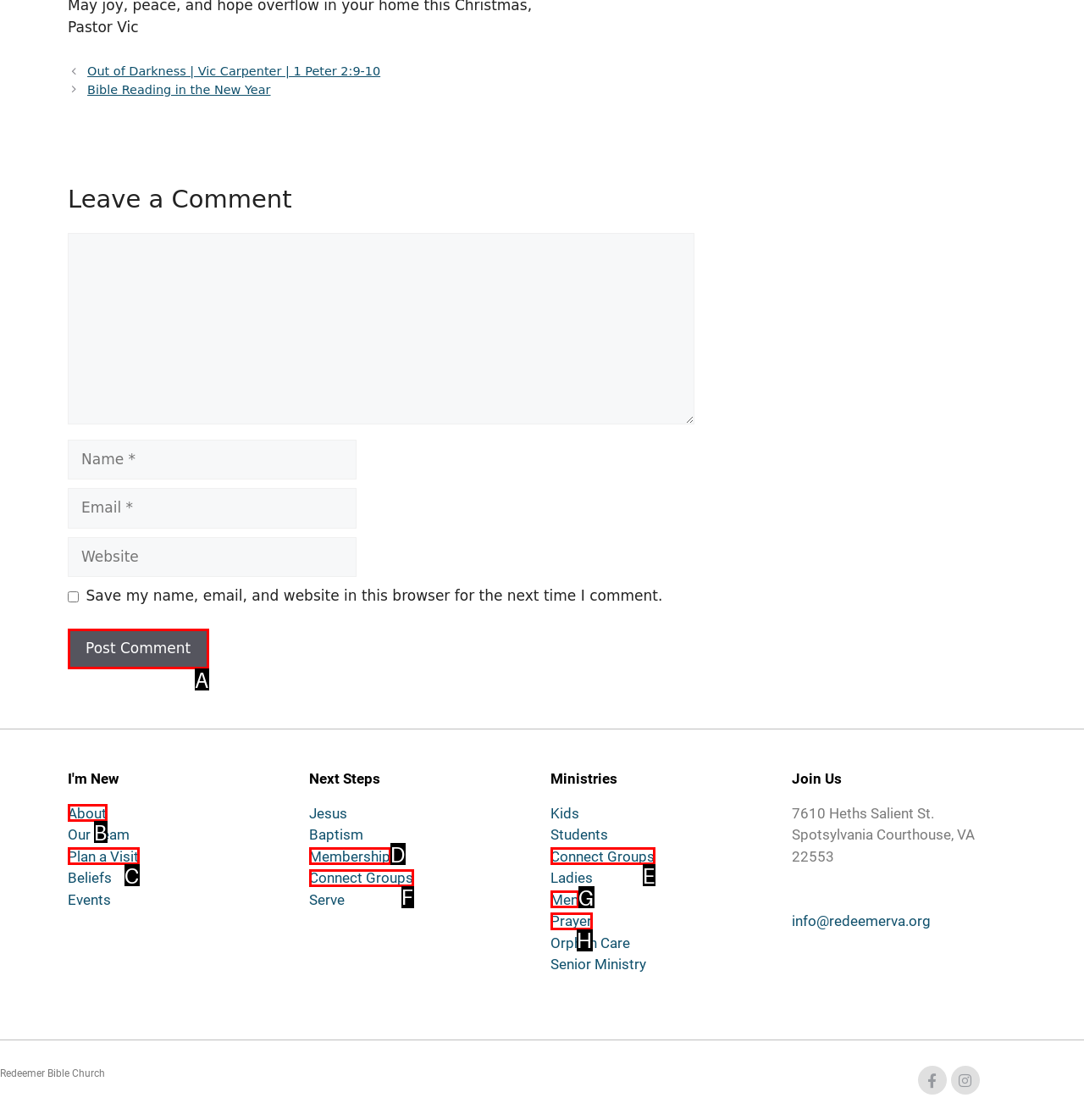From the given choices, indicate the option that best matches: Connect Groups
State the letter of the chosen option directly.

F